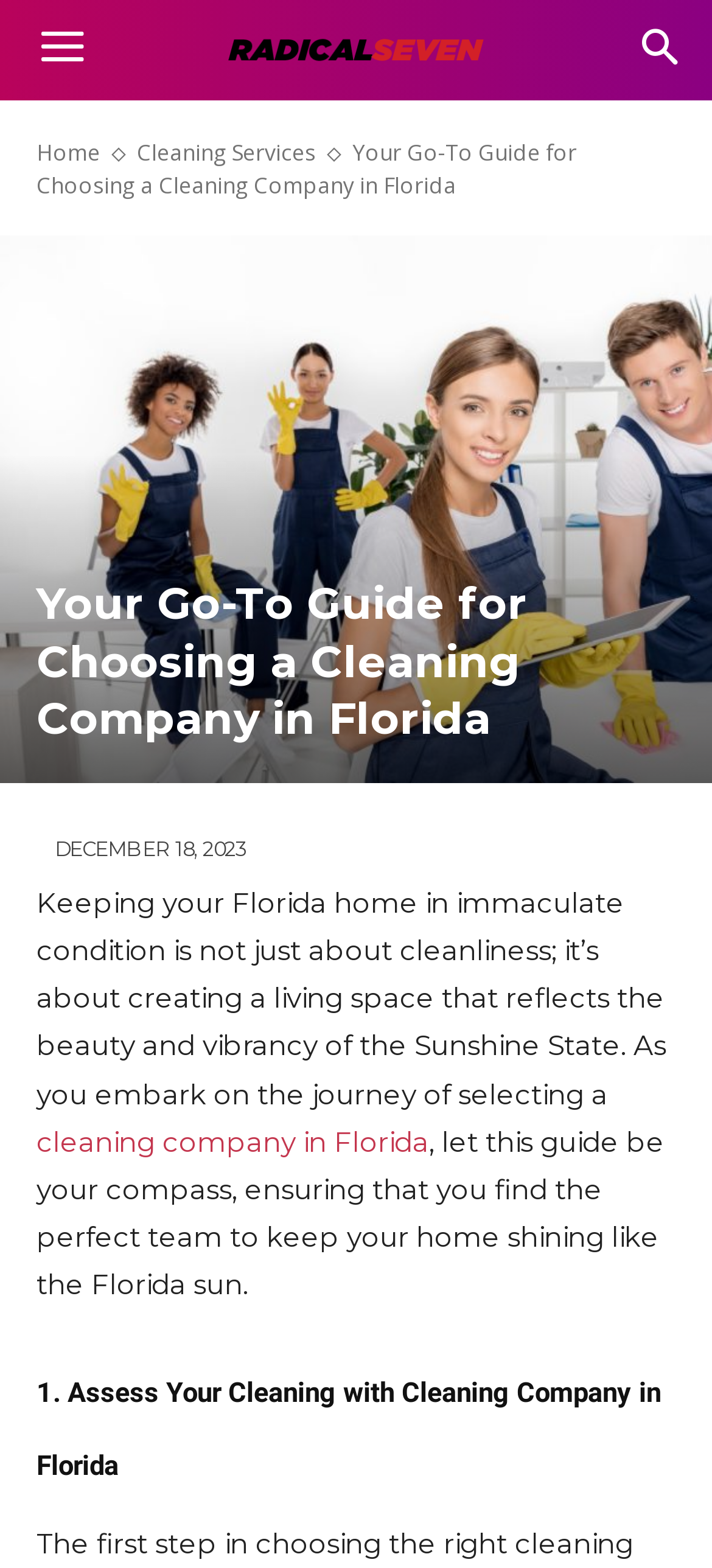Give a concise answer using only one word or phrase for this question:
What is the theme of the webpage?

Cleaning Company in Florida